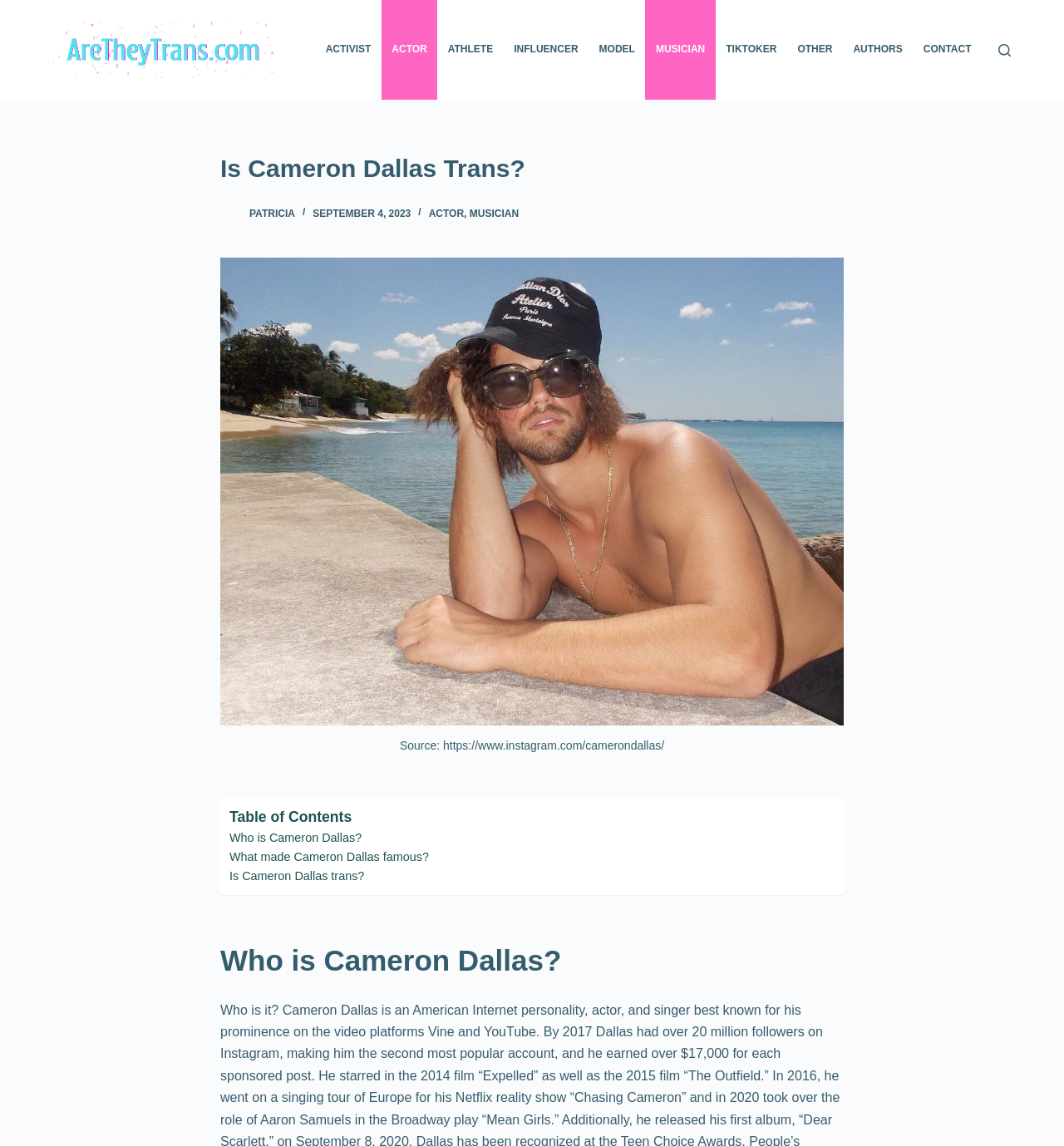Determine the bounding box coordinates for the clickable element required to fulfill the instruction: "Visit the 'ACTIVIST' page". Provide the coordinates as four float numbers between 0 and 1, i.e., [left, top, right, bottom].

[0.296, 0.0, 0.358, 0.087]